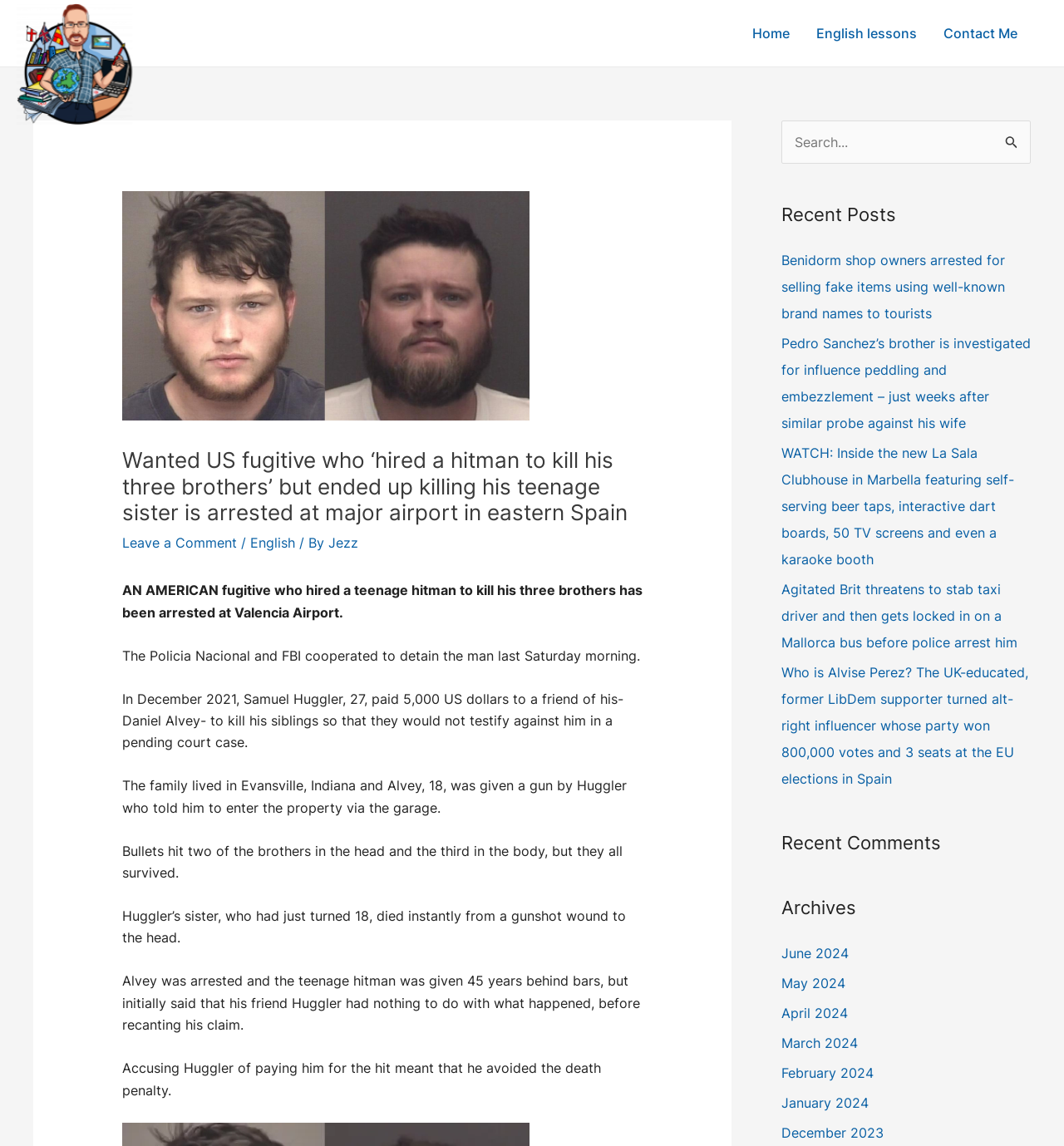Where did the family of the fugitive live?
Based on the image, answer the question with as much detail as possible.

According to the article, the family lived in Evansville, Indiana, and Alvey, 18, was given a gun by Huggler who told him to enter the property via the garage.